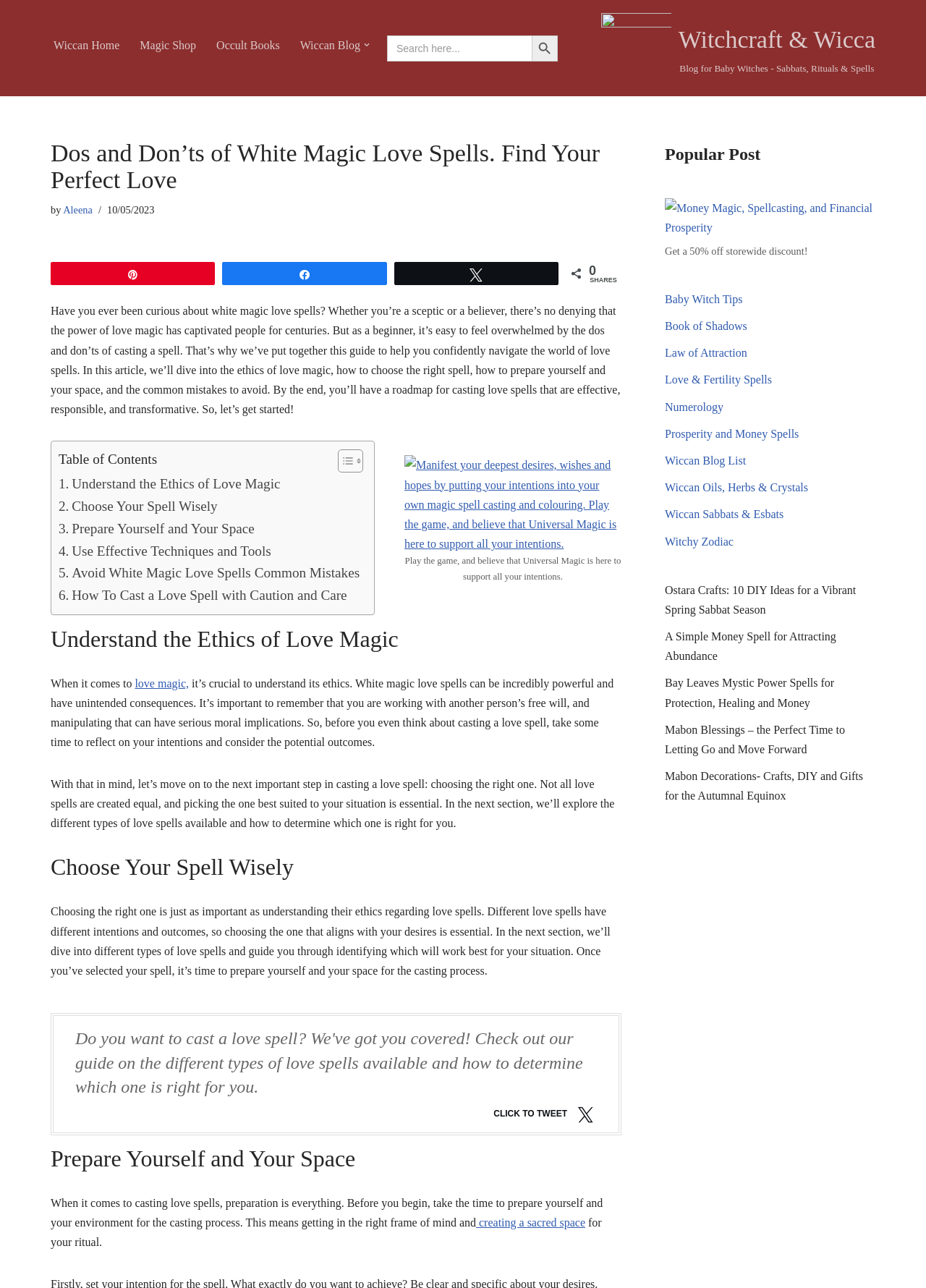What is the date of the blog post?
Please use the image to deliver a detailed and complete answer.

I found the date of the blog post by looking at the time element with the text '10/05/2023' which is located below the author's name.